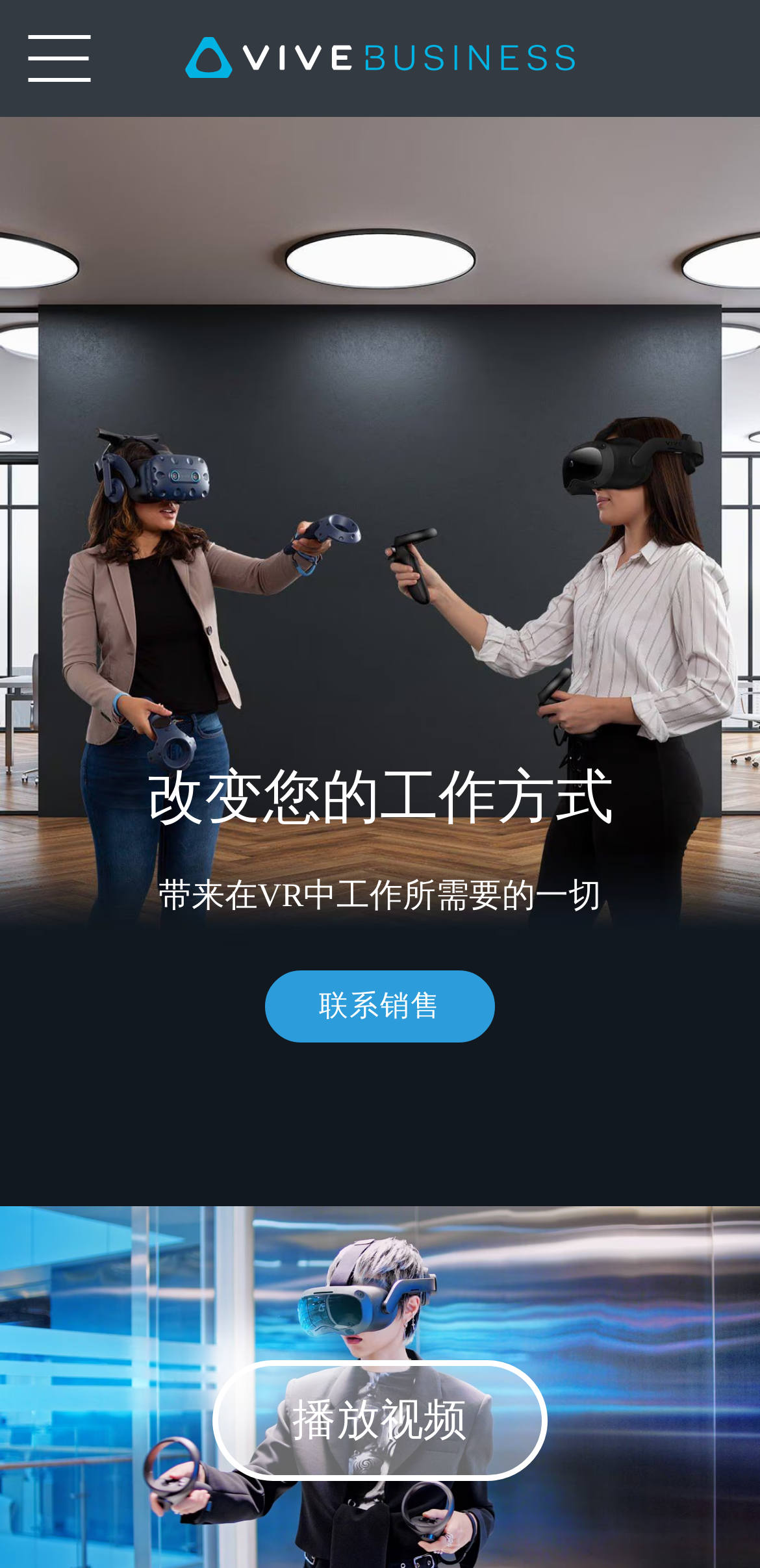What type of content is available on the webpage?
Based on the visual information, provide a detailed and comprehensive answer.

The webpage contains an image of a virtual meeting and a link to '播放视频' (play video), indicating that the webpage offers visual content, including images and videos, to showcase the capabilities of VIVE Business.